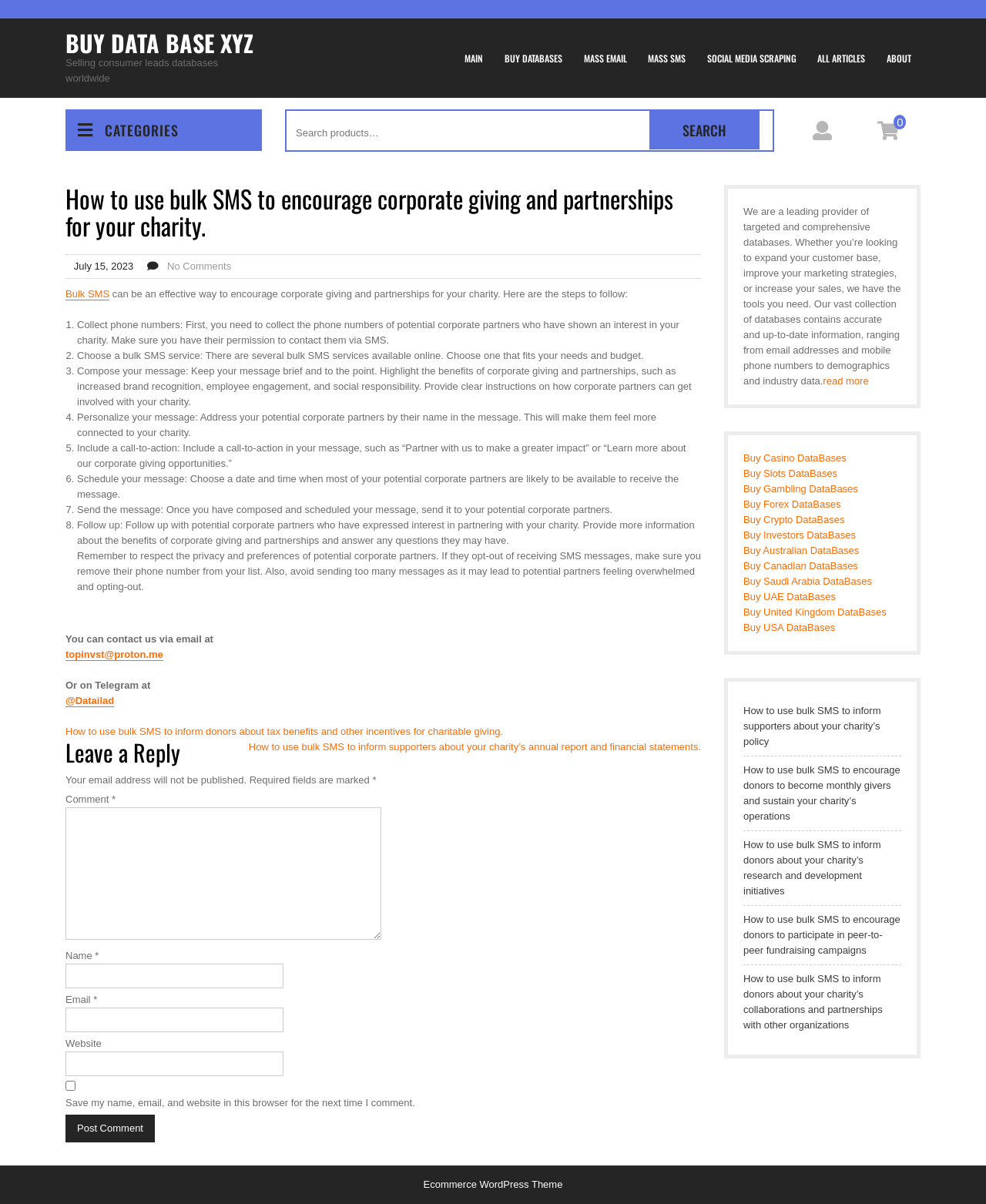Provide the bounding box coordinates of the HTML element described by the text: "Buy Databases".

[0.502, 0.034, 0.58, 0.062]